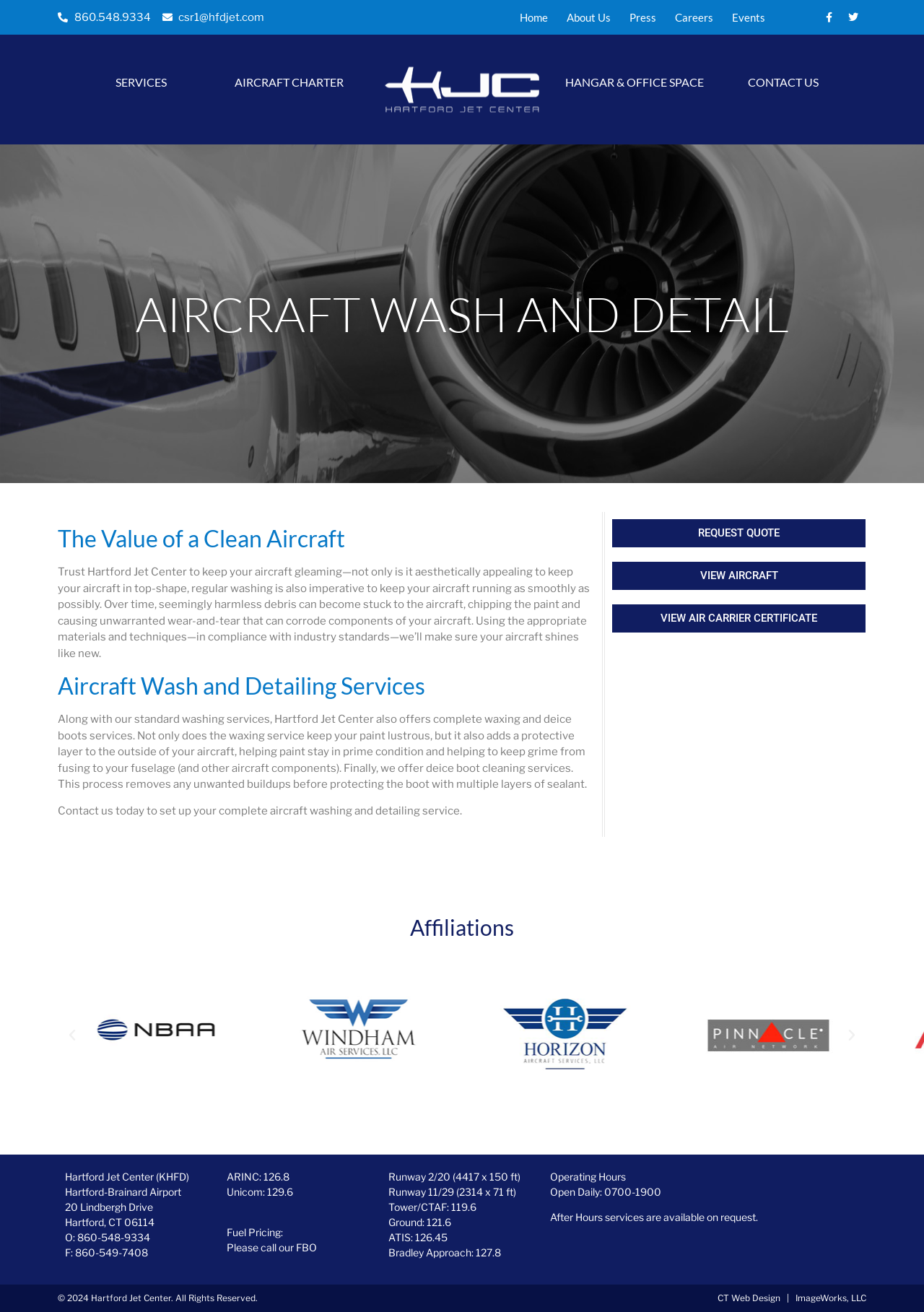Determine the bounding box coordinates of the clickable element to achieve the following action: 'Request a quote'. Provide the coordinates as four float values between 0 and 1, formatted as [left, top, right, bottom].

[0.662, 0.396, 0.937, 0.417]